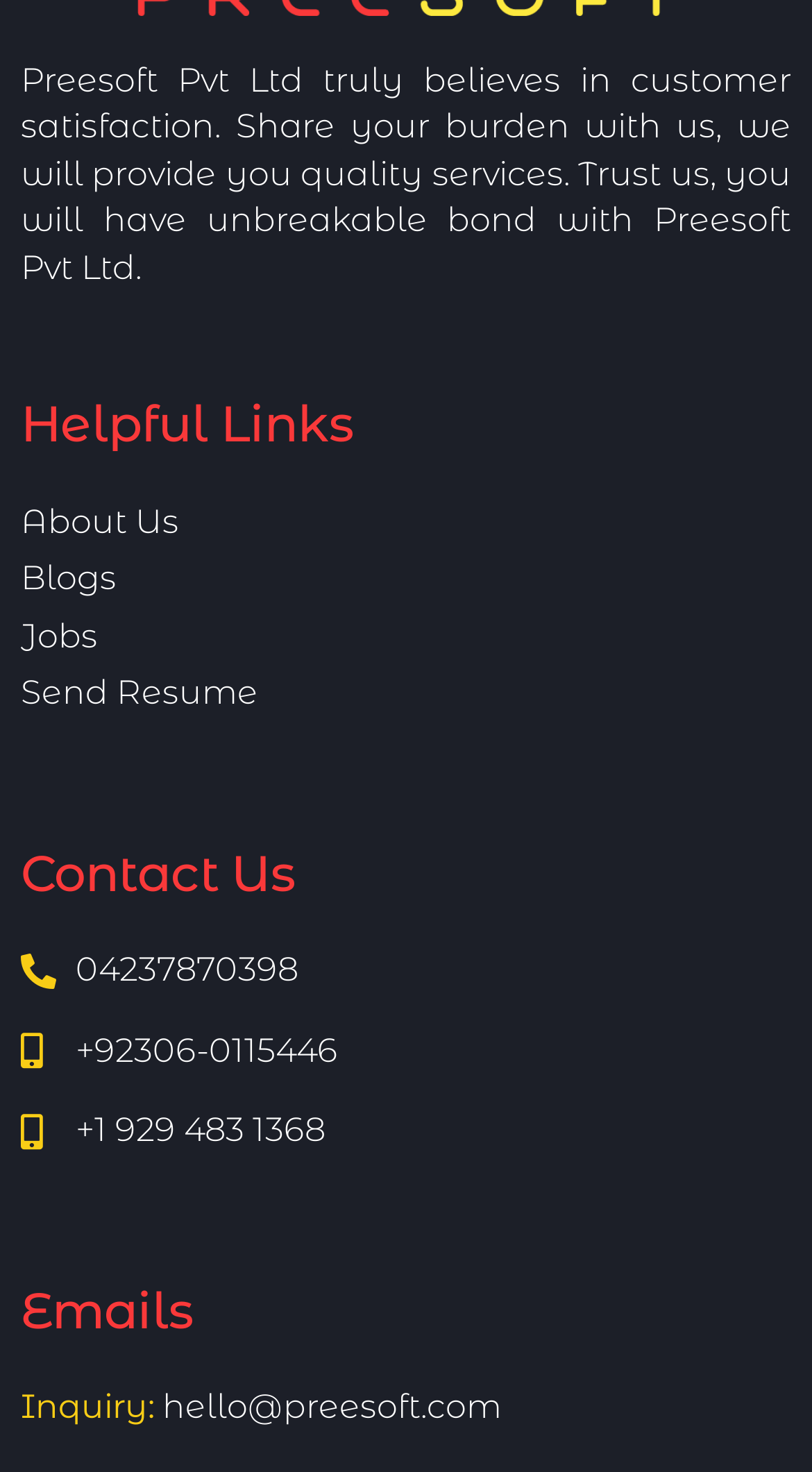What is the company's motto?
Please provide an in-depth and detailed response to the question.

The company's motto can be inferred from the static text at the top of the webpage, which states 'Preesoft Pvt Ltd truly believes in customer satisfaction. Share your burden with us, we will provide you quality services. Trust us, you will have unbreakable bond with Preesoft Pvt Ltd.' This suggests that customer satisfaction is a core value of the company.